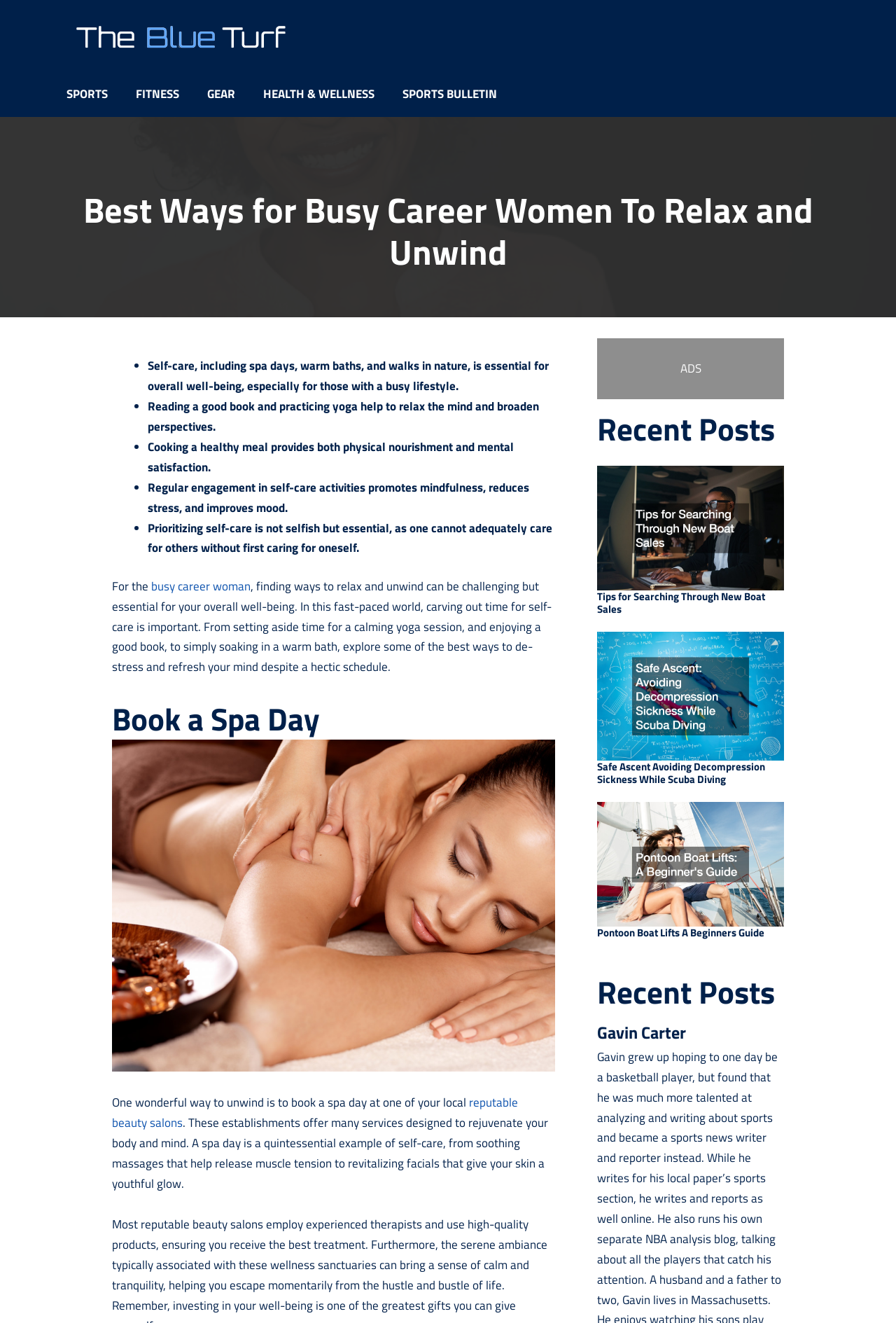What is the image description for the first 'Recent Posts' link?
Using the image as a reference, answer the question with a short word or phrase.

Tips for Searching Through New Boat Sales